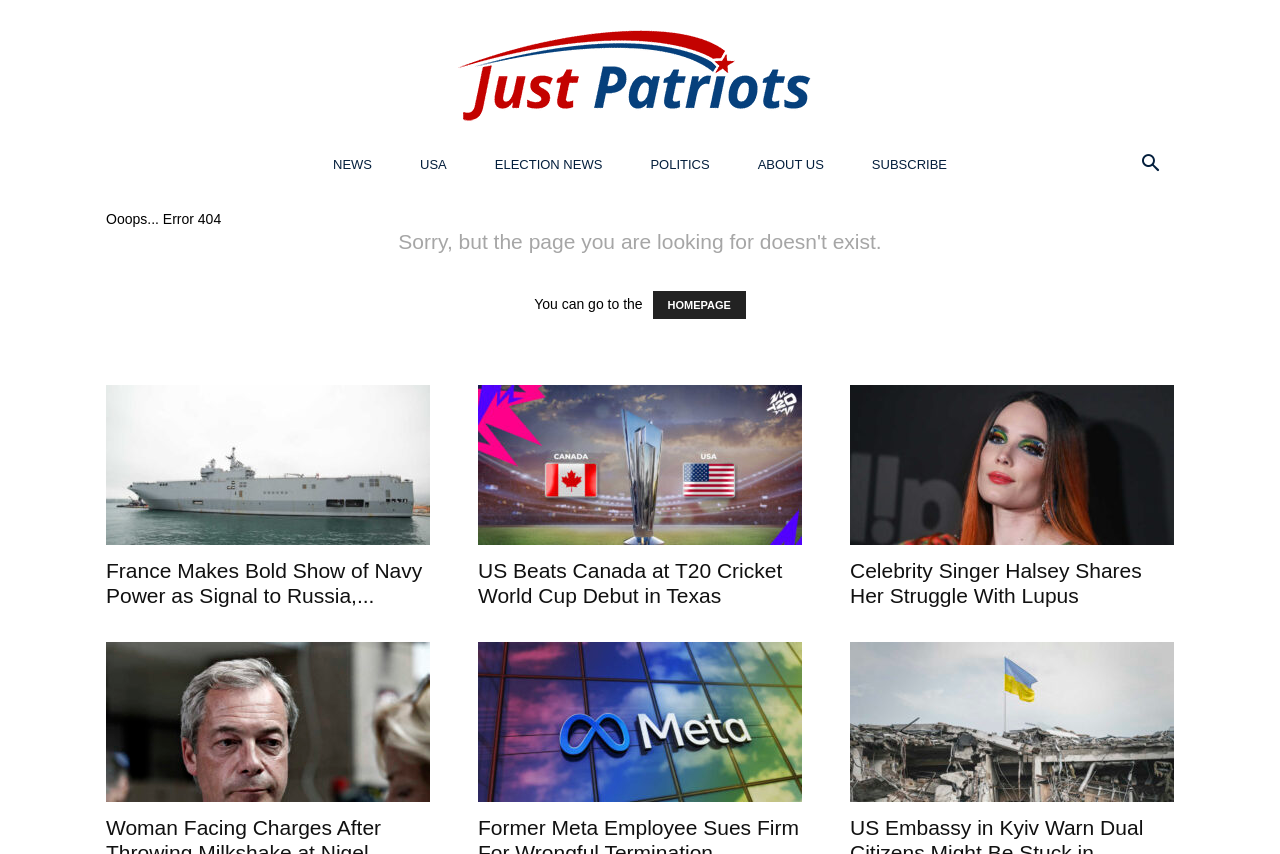Kindly determine the bounding box coordinates of the area that needs to be clicked to fulfill this instruction: "read news about Halsey and Lupus".

[0.664, 0.451, 0.917, 0.638]